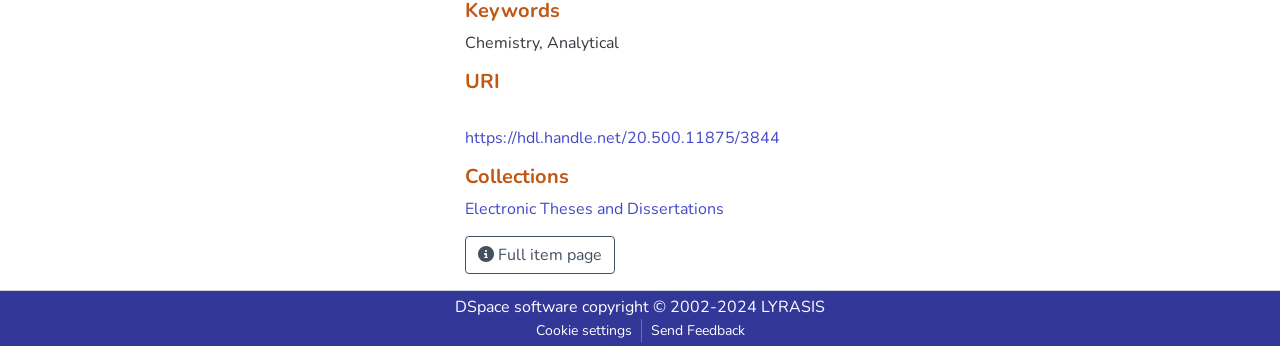Please answer the following question using a single word or phrase: How many links are there at the bottom of the page?

3